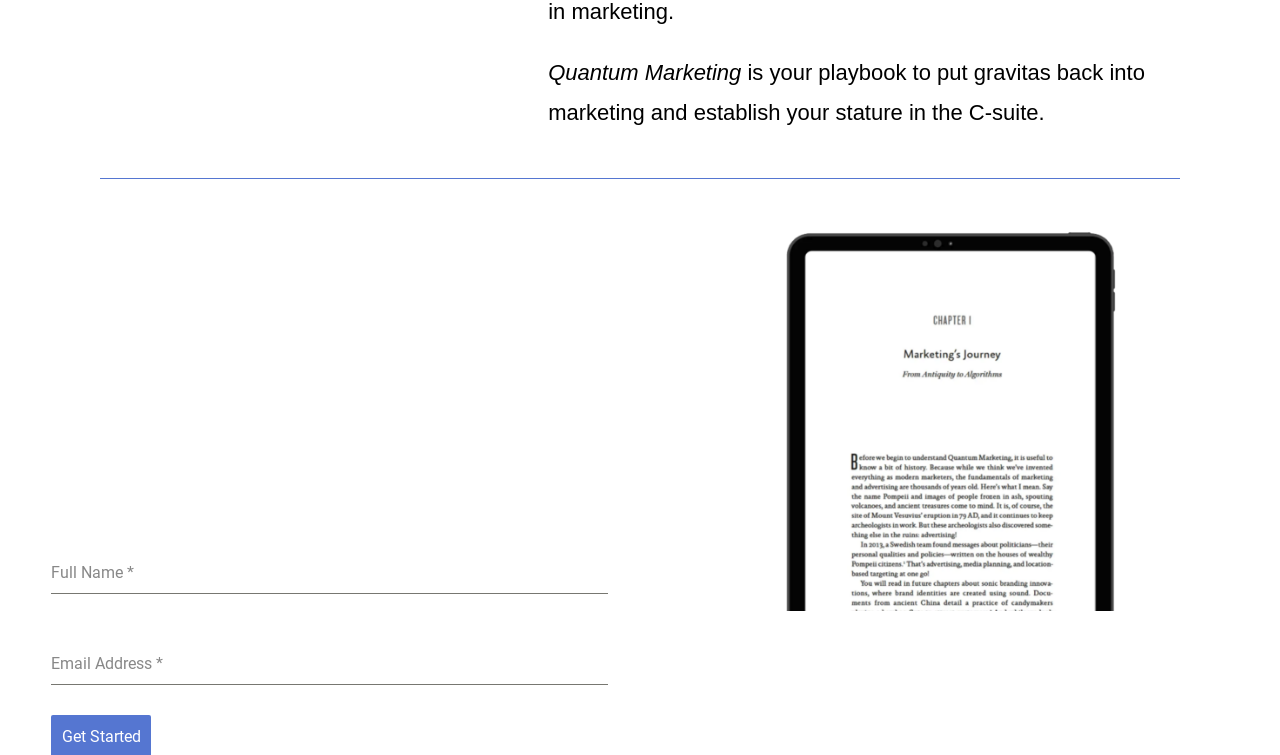Using the provided description name="name-1", find the bounding box coordinates for the UI element. Provide the coordinates in (top-left x, top-left y, bottom-right x, bottom-right y) format, ensuring all values are between 0 and 1.

[0.04, 0.733, 0.475, 0.787]